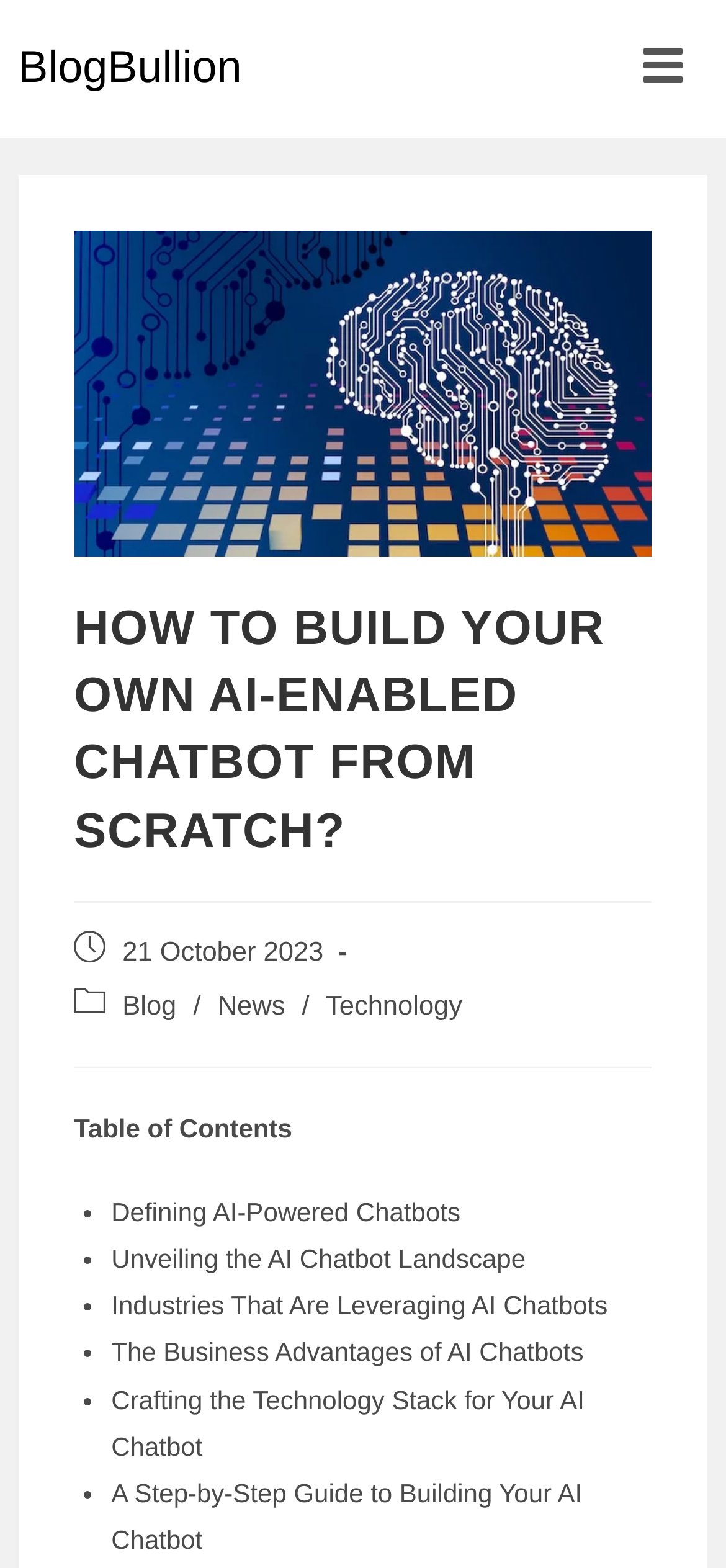Please examine the image and provide a detailed answer to the question: How many categories are listed for the current post?

I counted the number of categories by looking at the links 'Blog', 'News', and 'Technology' which are separated by '/' and located below the publication date.